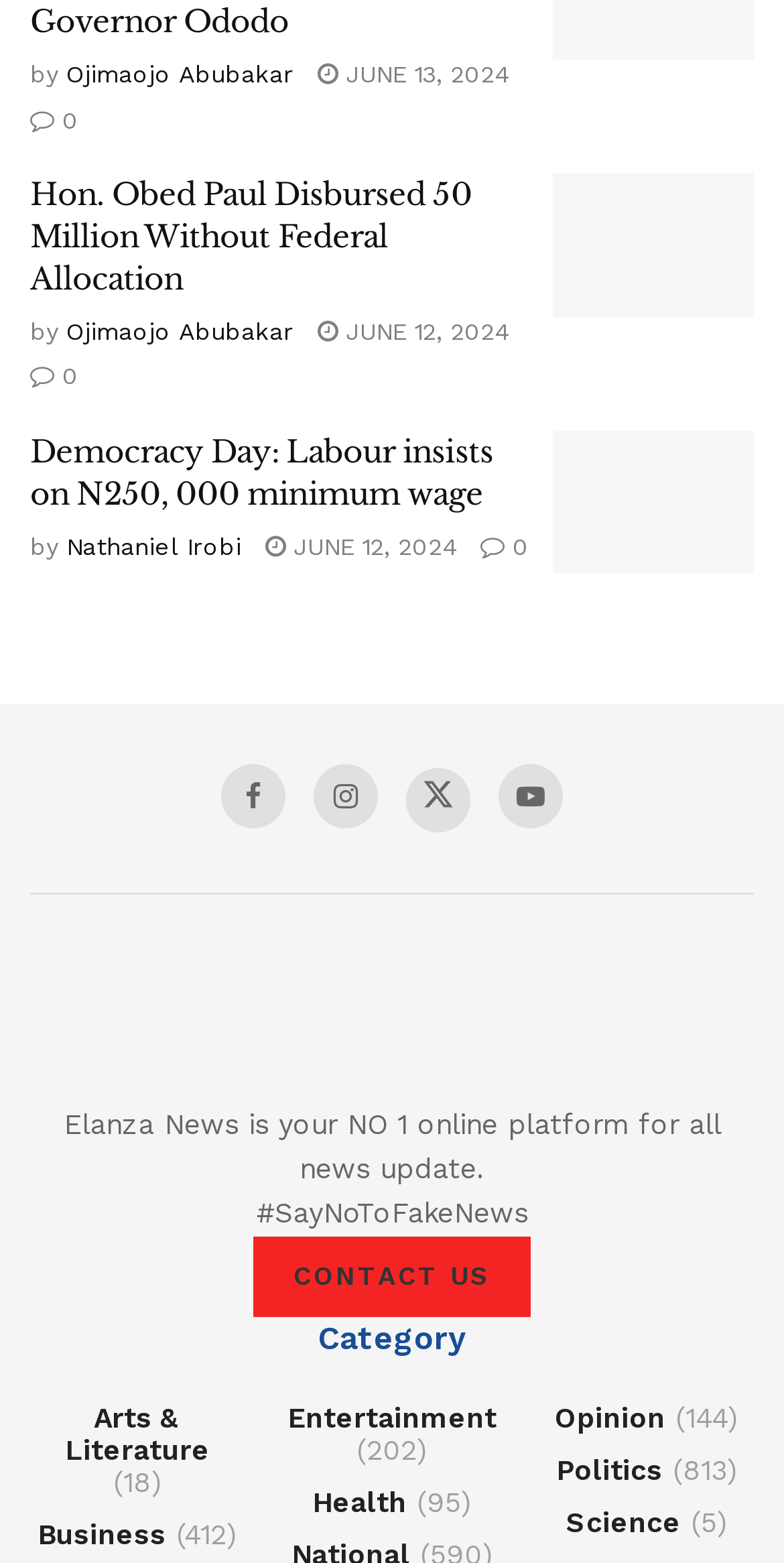Please provide a comprehensive response to the question based on the details in the image: What is the category with the most articles?

I found the answer by looking at the category section and finding the category with the highest number in parentheses, which is Politics with 813 articles.